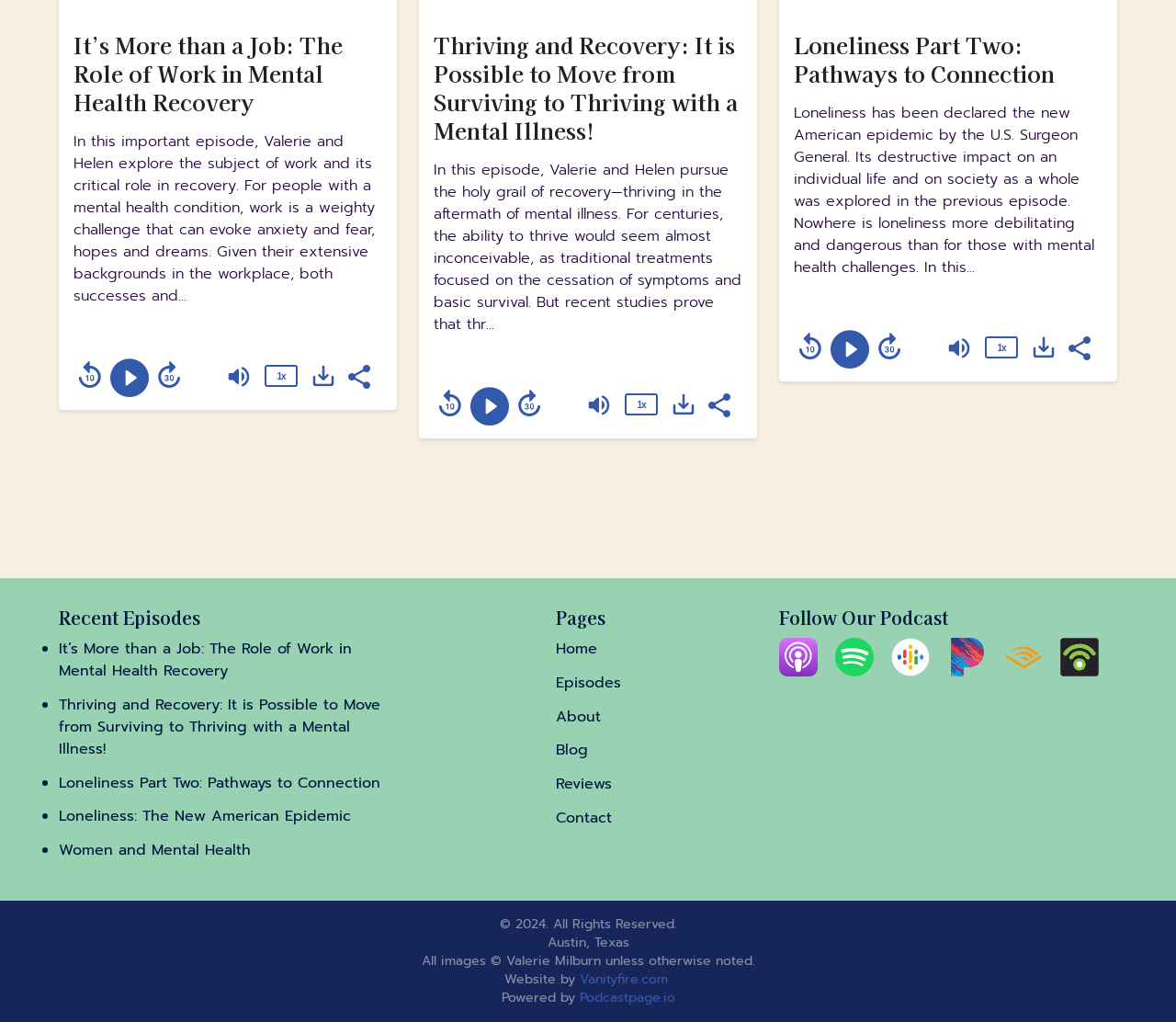Find the bounding box coordinates for the HTML element specified by: "aria-describedby="mejs__volume-slider" aria-label="Mute" title="Mute"".

[0.192, 0.355, 0.215, 0.382]